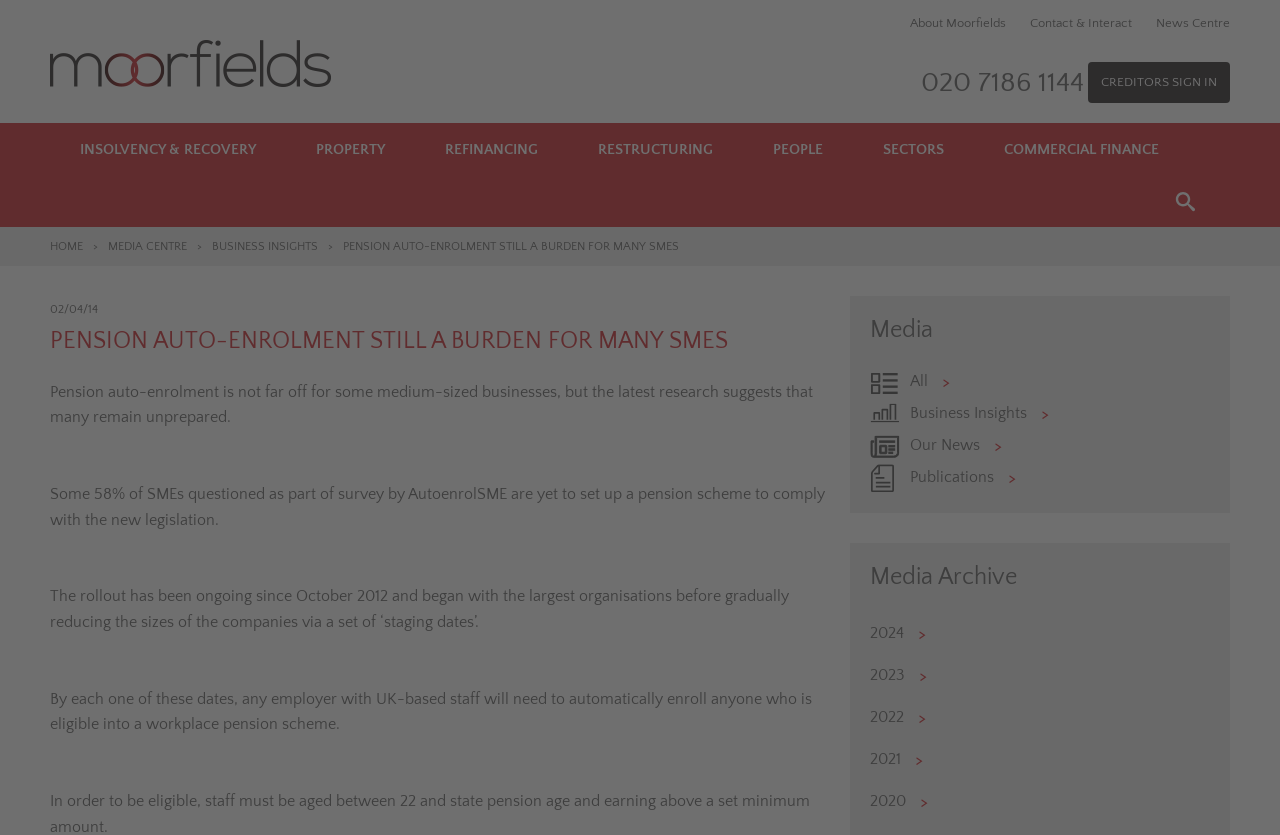Give a one-word or short phrase answer to the question: 
What is the name of the company logo on the webpage?

Moorfields Logo